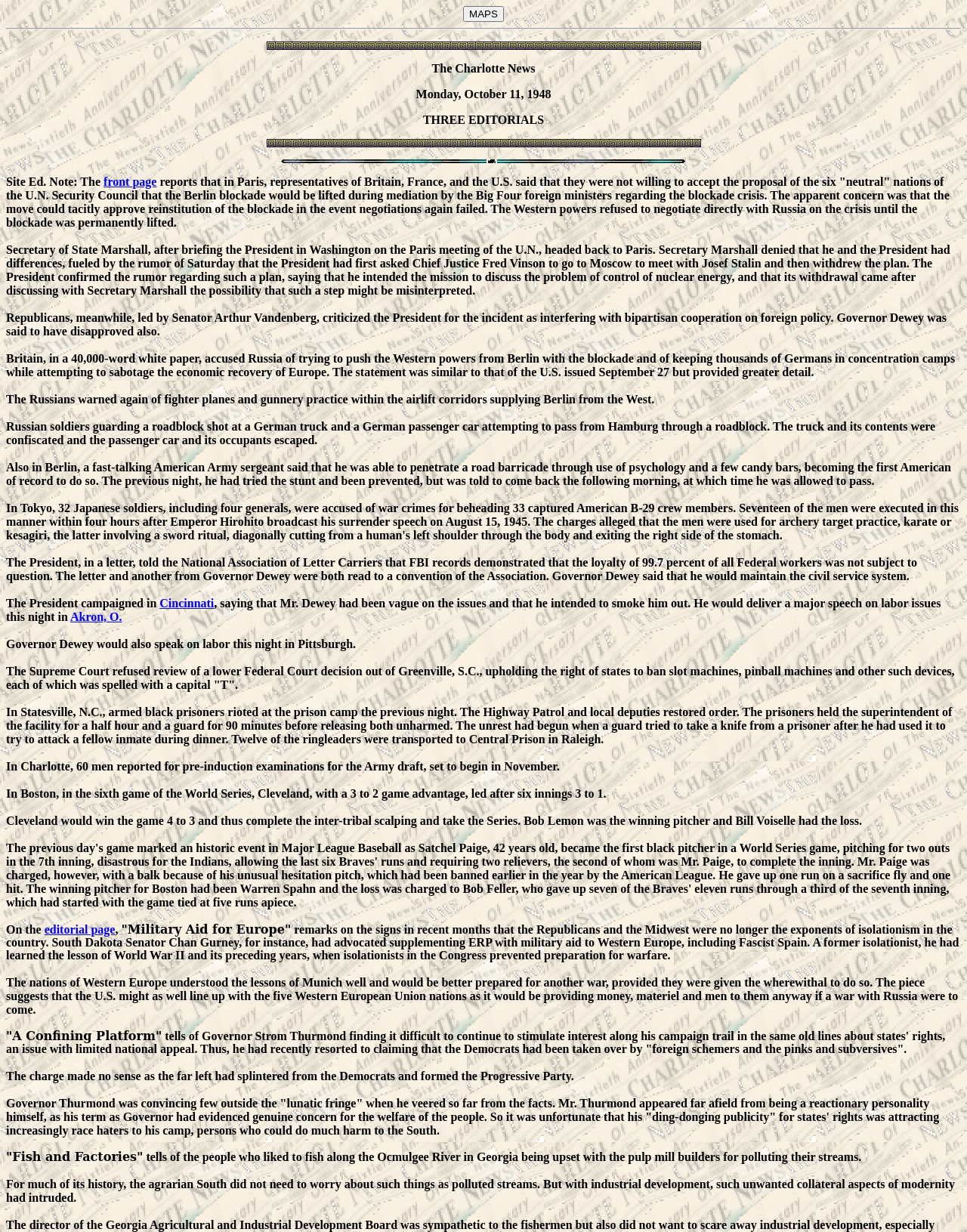Reply to the question with a single word or phrase:
How many images are on the webpage?

3